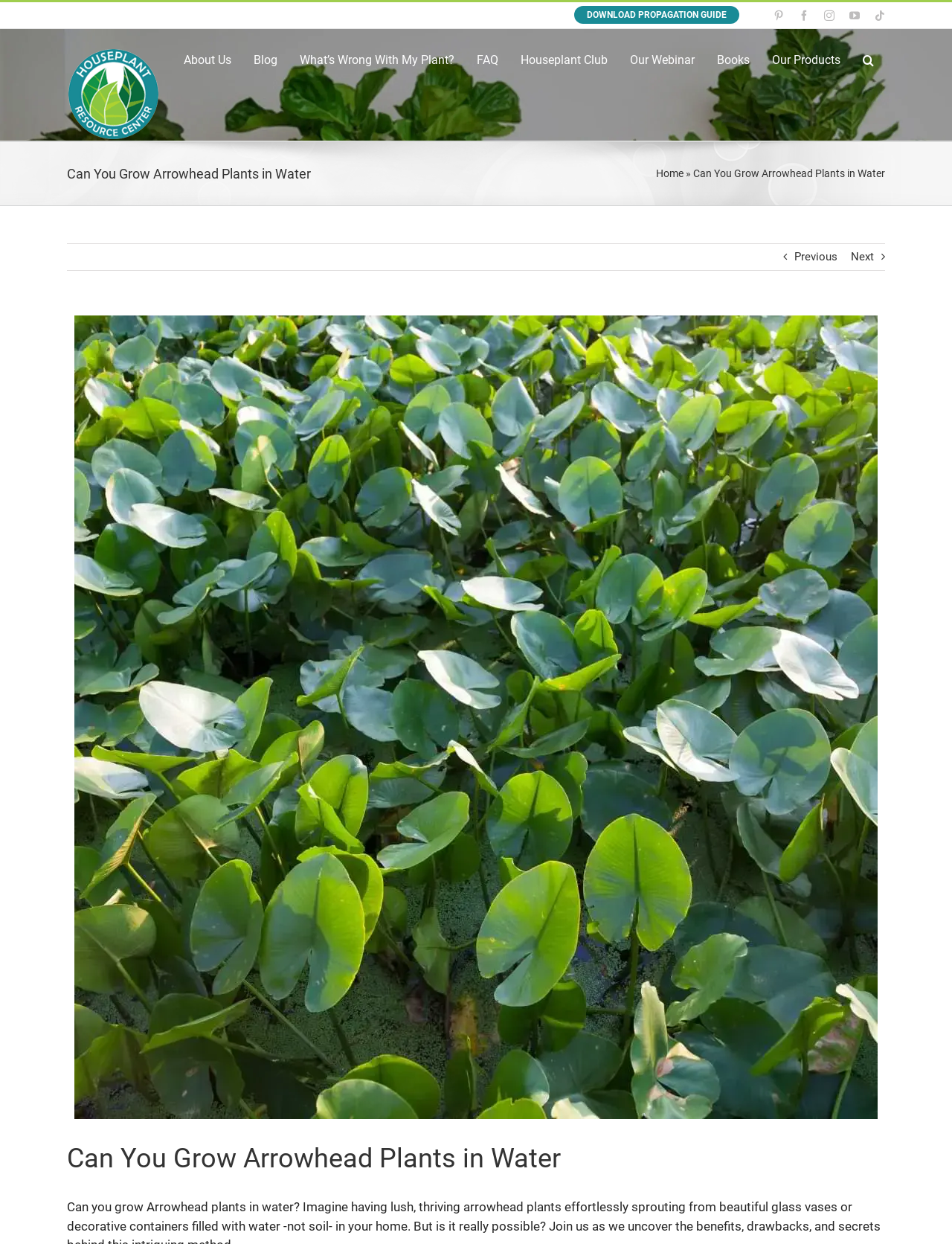Using the element description: "Books", determine the bounding box coordinates for the specified UI element. The coordinates should be four float numbers between 0 and 1, [left, top, right, bottom].

[0.741, 0.023, 0.799, 0.074]